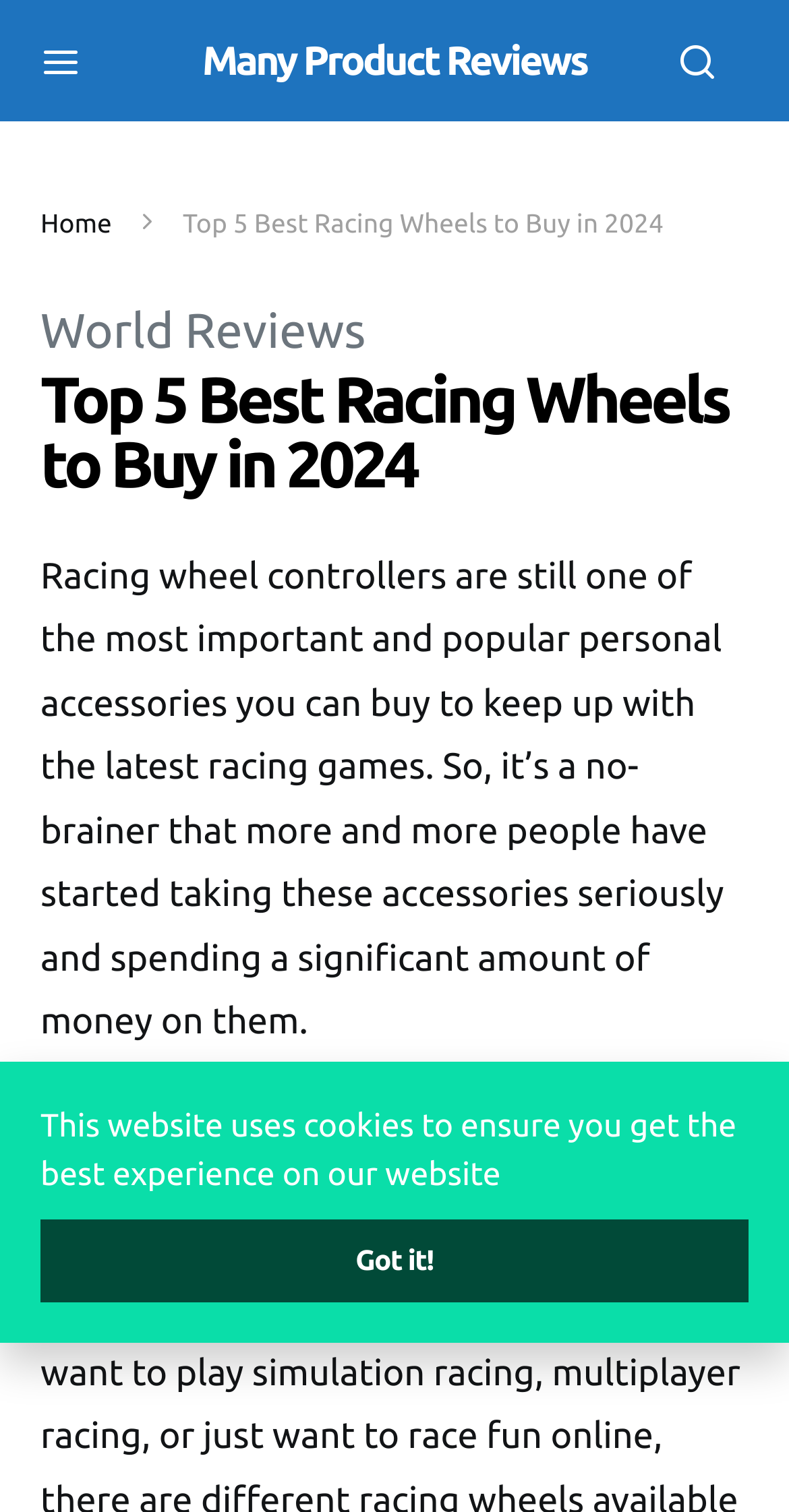Determine the bounding box coordinates for the UI element with the following description: "World Reviews". The coordinates should be four float numbers between 0 and 1, represented as [left, top, right, bottom].

[0.051, 0.2, 0.464, 0.236]